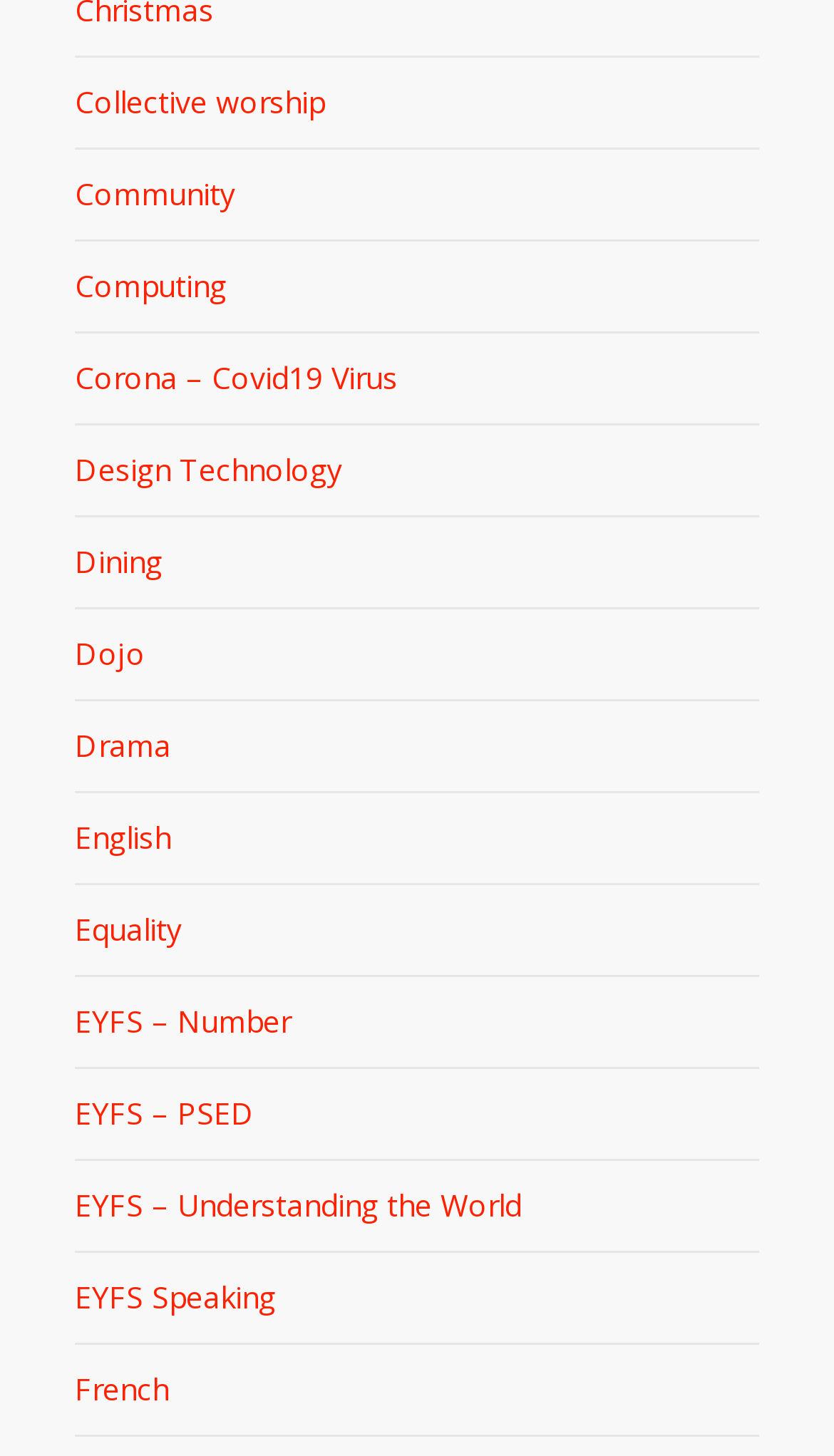Please identify the bounding box coordinates of the element that needs to be clicked to perform the following instruction: "Visit the Community page".

[0.09, 0.103, 0.91, 0.166]